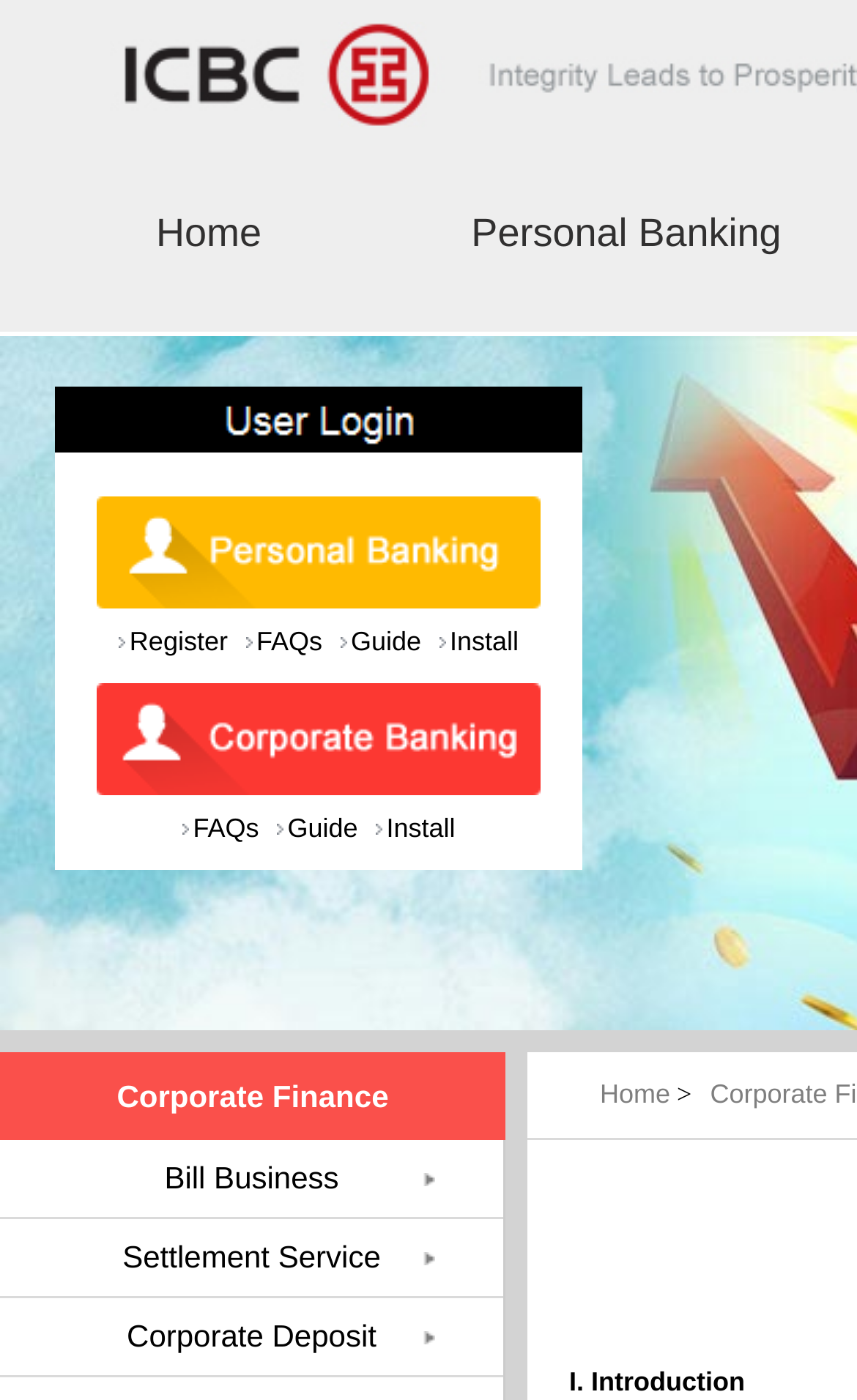Locate the bounding box coordinates of the element's region that should be clicked to carry out the following instruction: "access personal banking". The coordinates need to be four float numbers between 0 and 1, i.e., [left, top, right, bottom].

[0.487, 0.127, 0.974, 0.207]